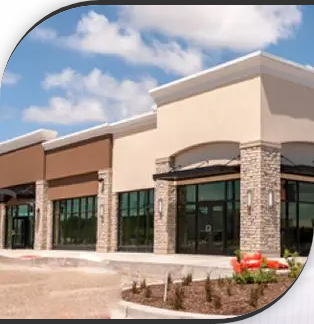Respond to the question below with a single word or phrase:
What is the name of the business that operates in this building?

All Pro Locksmith